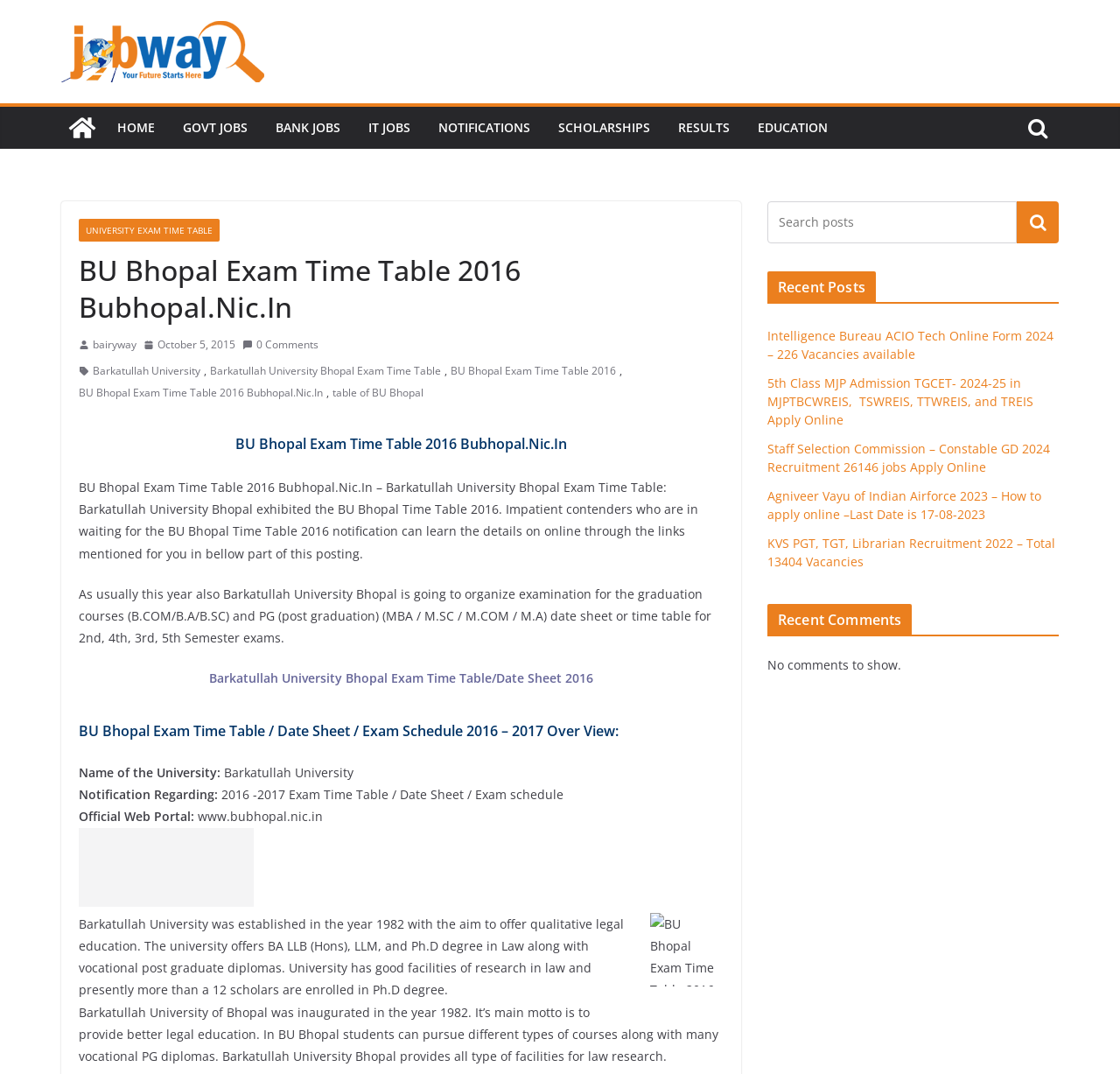Could you provide the bounding box coordinates for the portion of the screen to click to complete this instruction: "Search for a keyword"?

[0.685, 0.187, 0.908, 0.227]